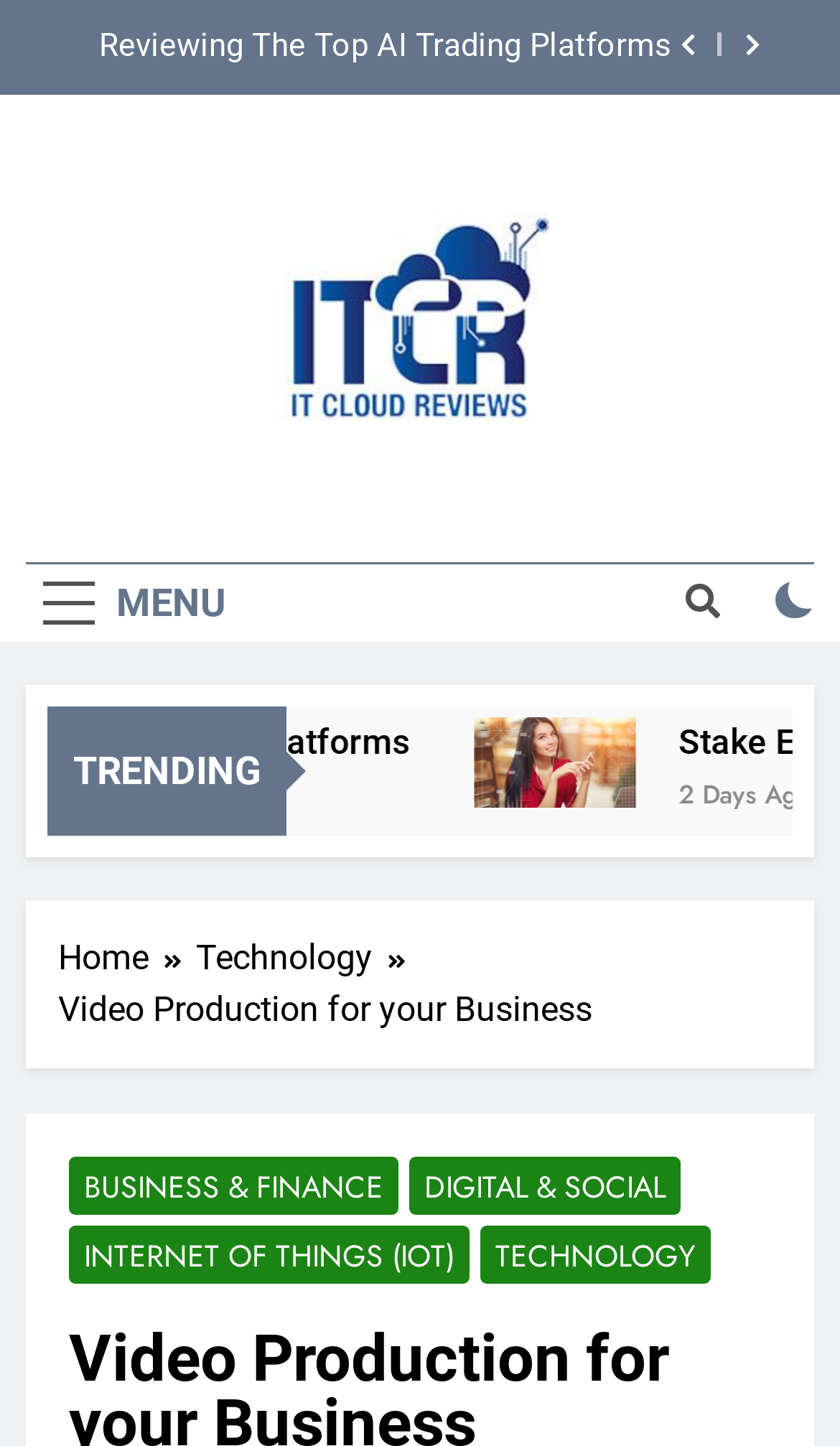Please indicate the bounding box coordinates of the element's region to be clicked to achieve the instruction: "Click the MENU button". Provide the coordinates as four float numbers between 0 and 1, i.e., [left, top, right, bottom].

[0.031, 0.39, 0.29, 0.444]